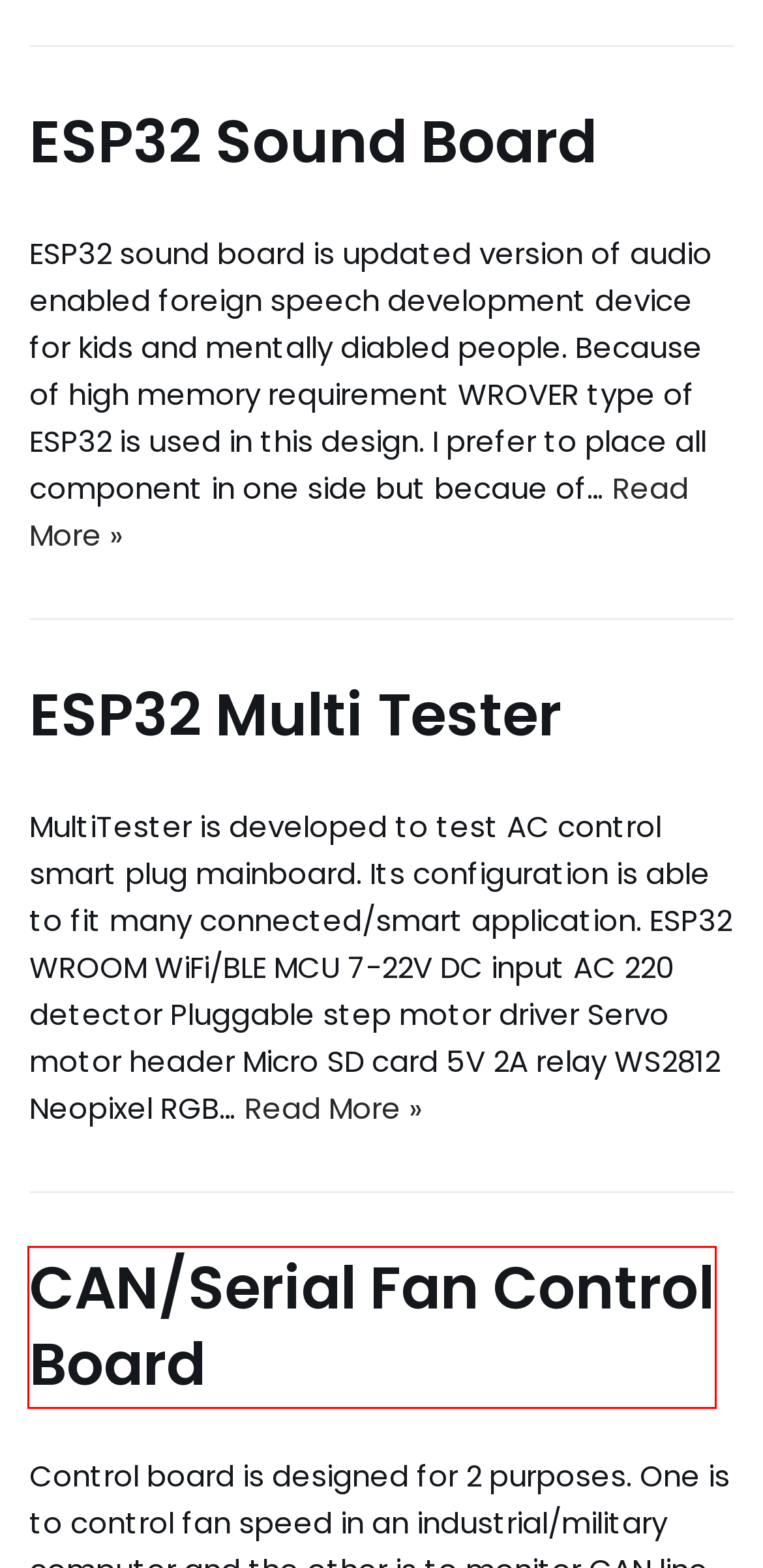Given a screenshot of a webpage featuring a red bounding box, identify the best matching webpage description for the new page after the element within the red box is clicked. Here are the options:
A. ESP32 Sound Board – Elektronart
B. Differential Pair Routing in Altium Designer – Elektronart
C. Keyboard Simulator Arduino & Sharp Develop – Elektronart
D. CAN/Serial Fan Control Board – Elektronart
E. Elektronart – Embedded System Design/Development
F. Raspberry Pi CM3 Carrier Board – Elektronart
G. ESP32 Multi Tester – Elektronart
H. Blog Tool, Publishing Platform, and CMS – WordPress.org

D